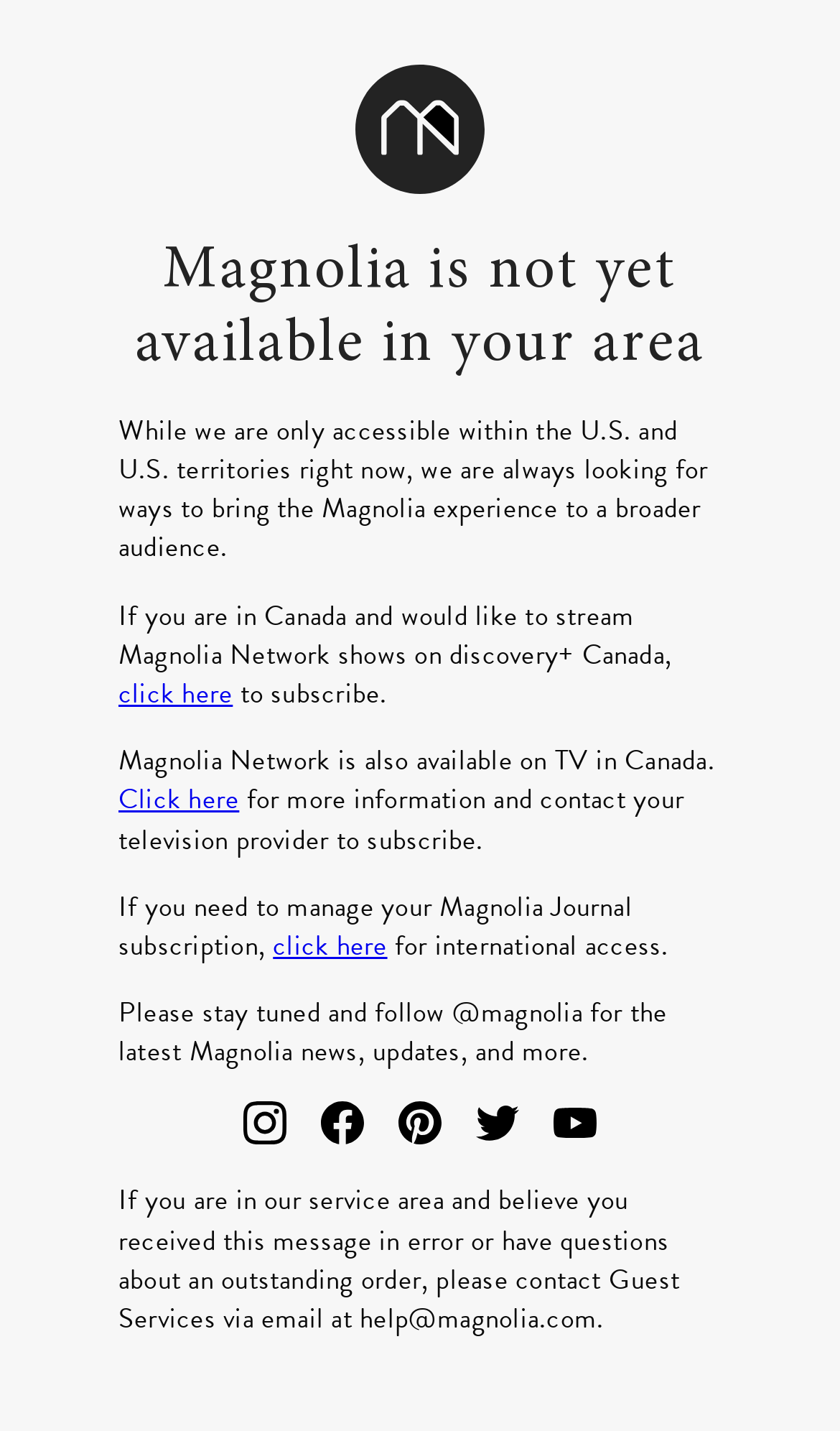Is Magnolia Network available outside the U.S. and U.S. territories?
Please answer the question with a detailed response using the information from the screenshot.

The webpage mentions that Magnolia Network is only accessible within the U.S. and U.S. territories, but they are looking for ways to bring the experience to a broader audience.